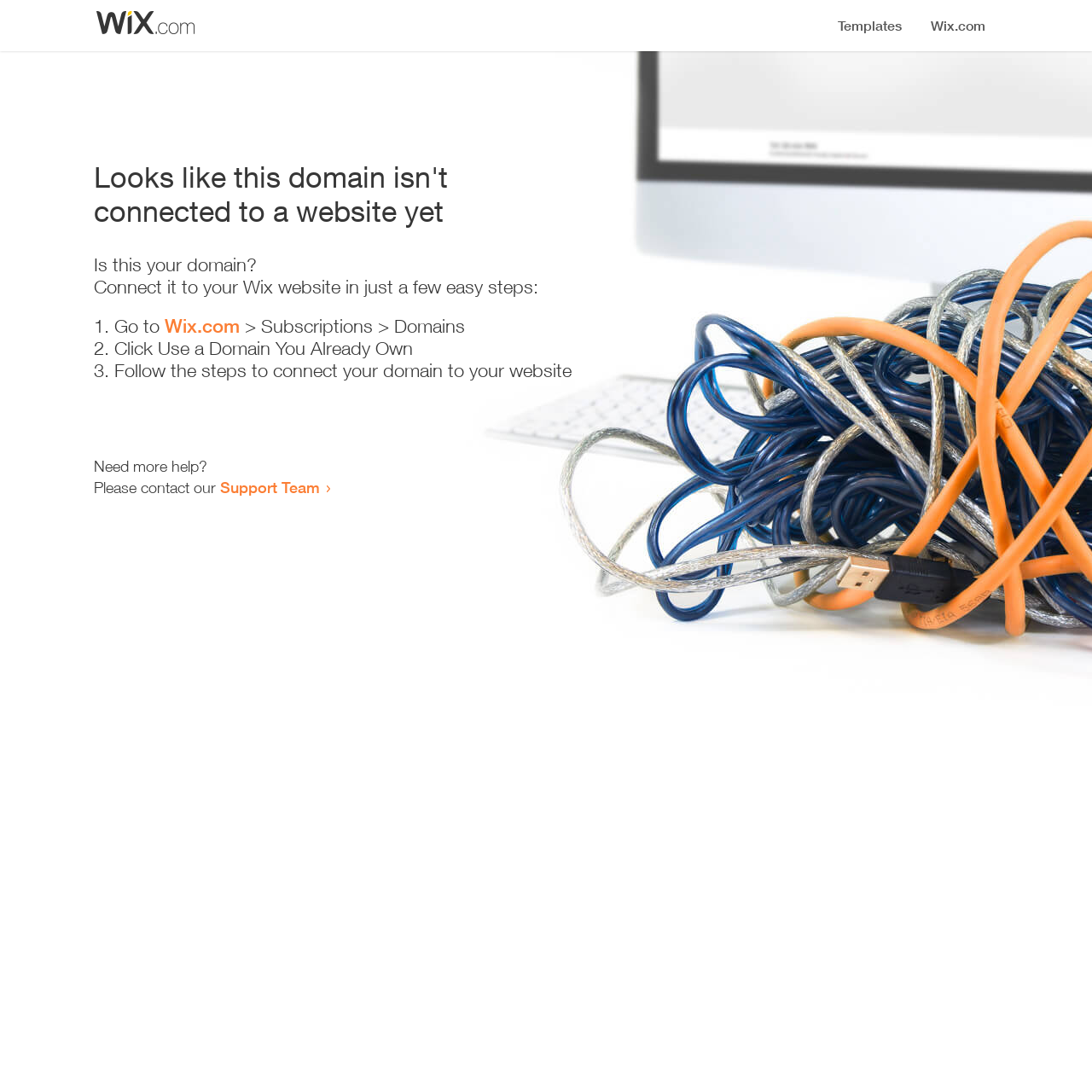Provide a short answer using a single word or phrase for the following question: 
What is the current status of the domain?

Not connected